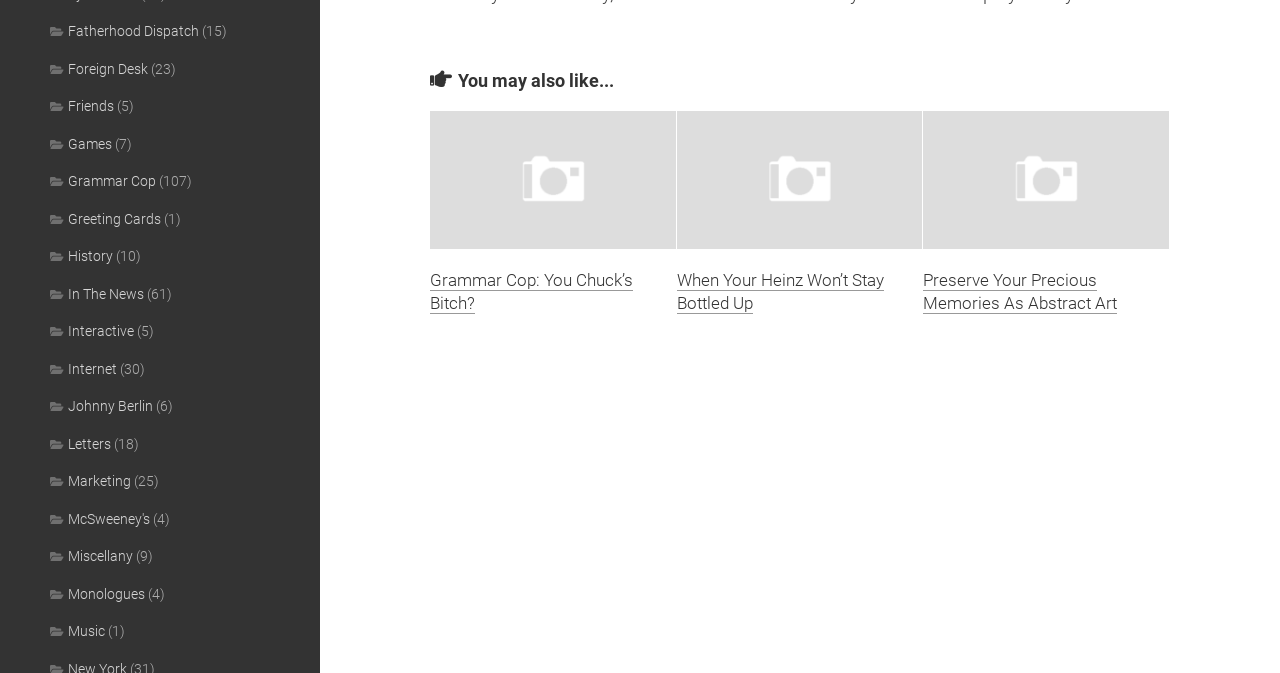Find the bounding box coordinates of the element to click in order to complete the given instruction: "Explore 'McSweeney's' section."

[0.039, 0.759, 0.117, 0.783]